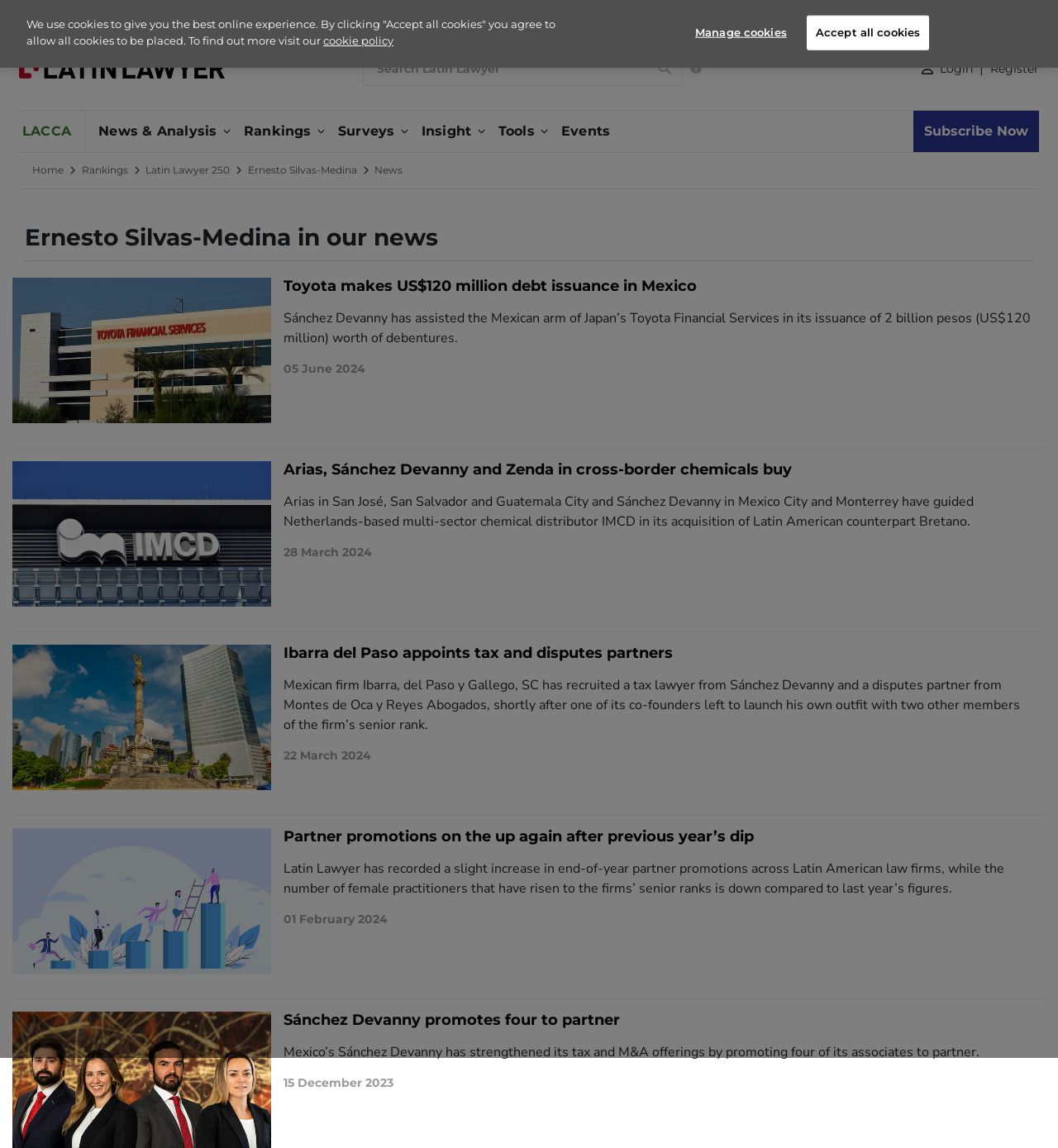Predict the bounding box coordinates of the area that should be clicked to accomplish the following instruction: "Go to About Us". The bounding box coordinates should consist of four float numbers between 0 and 1, i.e., [left, top, right, bottom].

[0.895, 0.007, 0.935, 0.017]